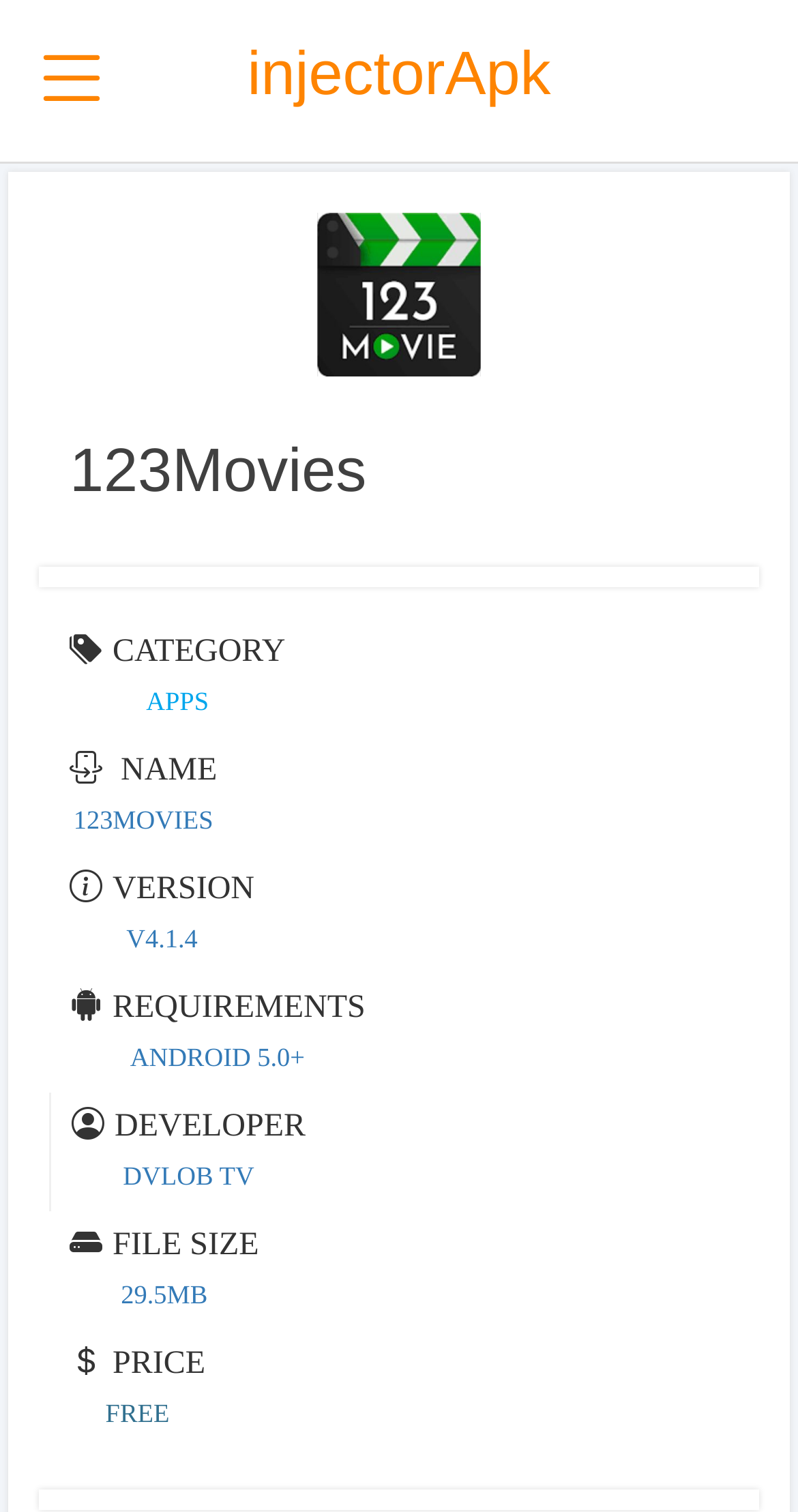Determine the bounding box coordinates of the region I should click to achieve the following instruction: "View the details of 123Movies". Ensure the bounding box coordinates are four float numbers between 0 and 1, i.e., [left, top, right, bottom].

[0.087, 0.29, 0.913, 0.334]